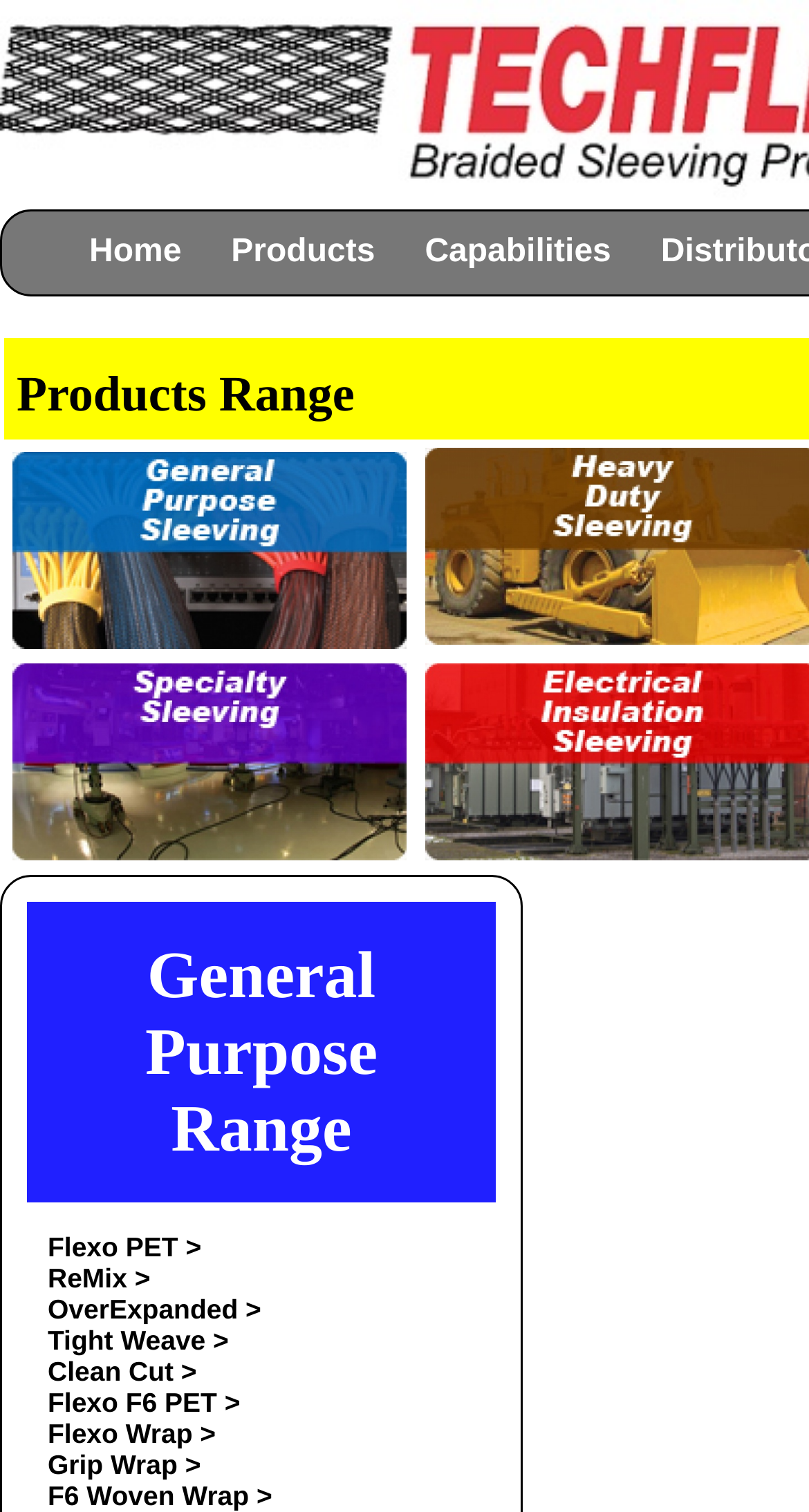Analyze and describe the webpage in a detailed narrative.

The webpage is about Techflex Australia's braided sleeving products, specifically the Flexo PET OverExpanded braided sleeving. At the top, there are three main navigation links: "Home", "Products", and "Capabilities". Below these links, there is a grid with two cells, each containing a link and an image. The first cell has a link to "General Purpose Braided Sleeving" with an accompanying image, and the second cell has a link to "Specialty Braided Sleeving" with an image.

To the right of the grid, there is a table with a single row and column header labeled "General Purpose Range". Below the table, there are seven links in a vertical list, each pointing to a different type of braided sleeving product, including Flexo PET, ReMix, OverExpanded, Tight Weave, Clean Cut, Flexo F6 PET, Flexo Wrap, Grip Wrap, and F6 Woven Wrap. The links are stacked on top of each other, with the first link starting from the top and the last link ending at the bottom of the page.